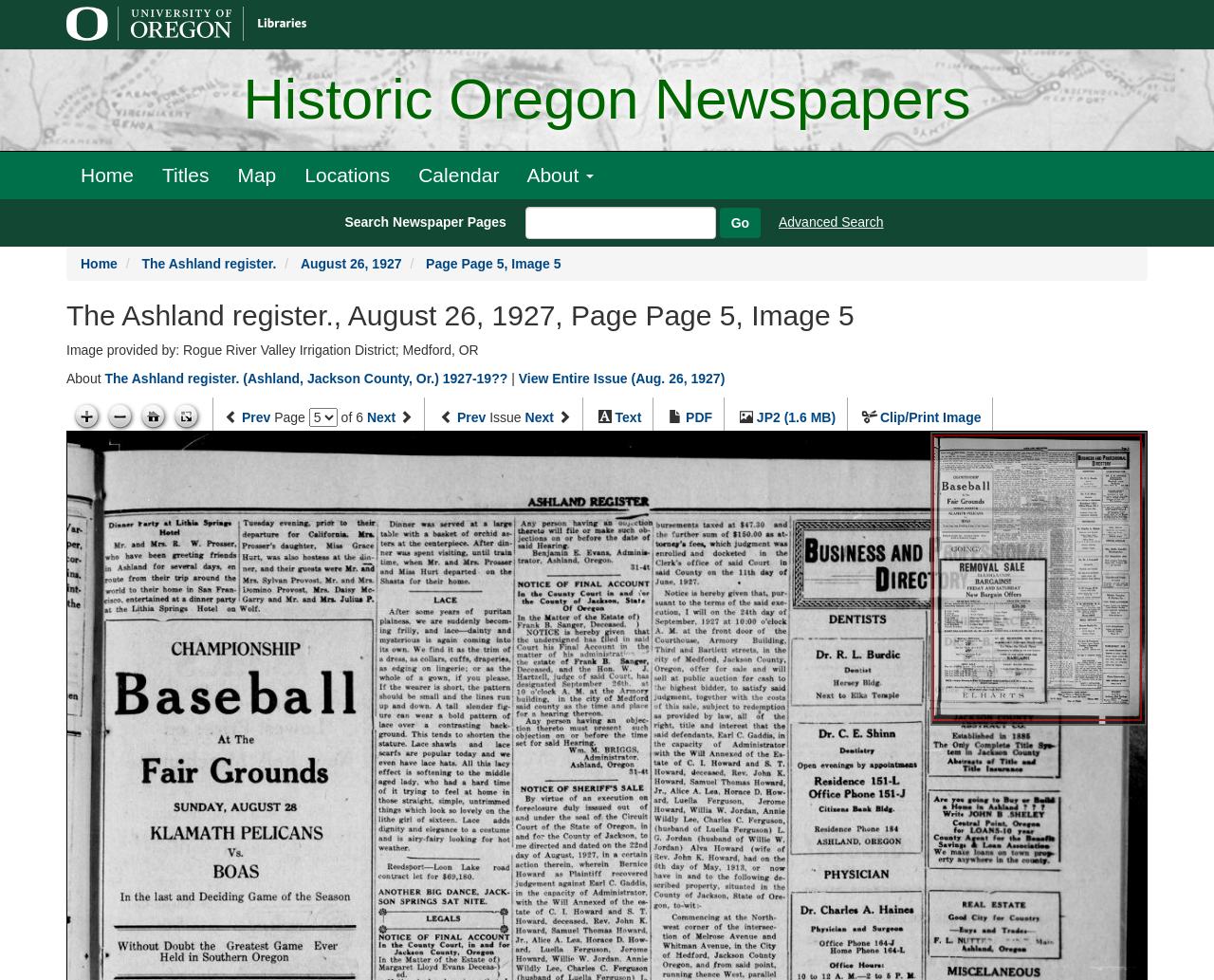Use one word or a short phrase to answer the question provided: 
What is the name of the library providing the image?

University of Oregon Libraries